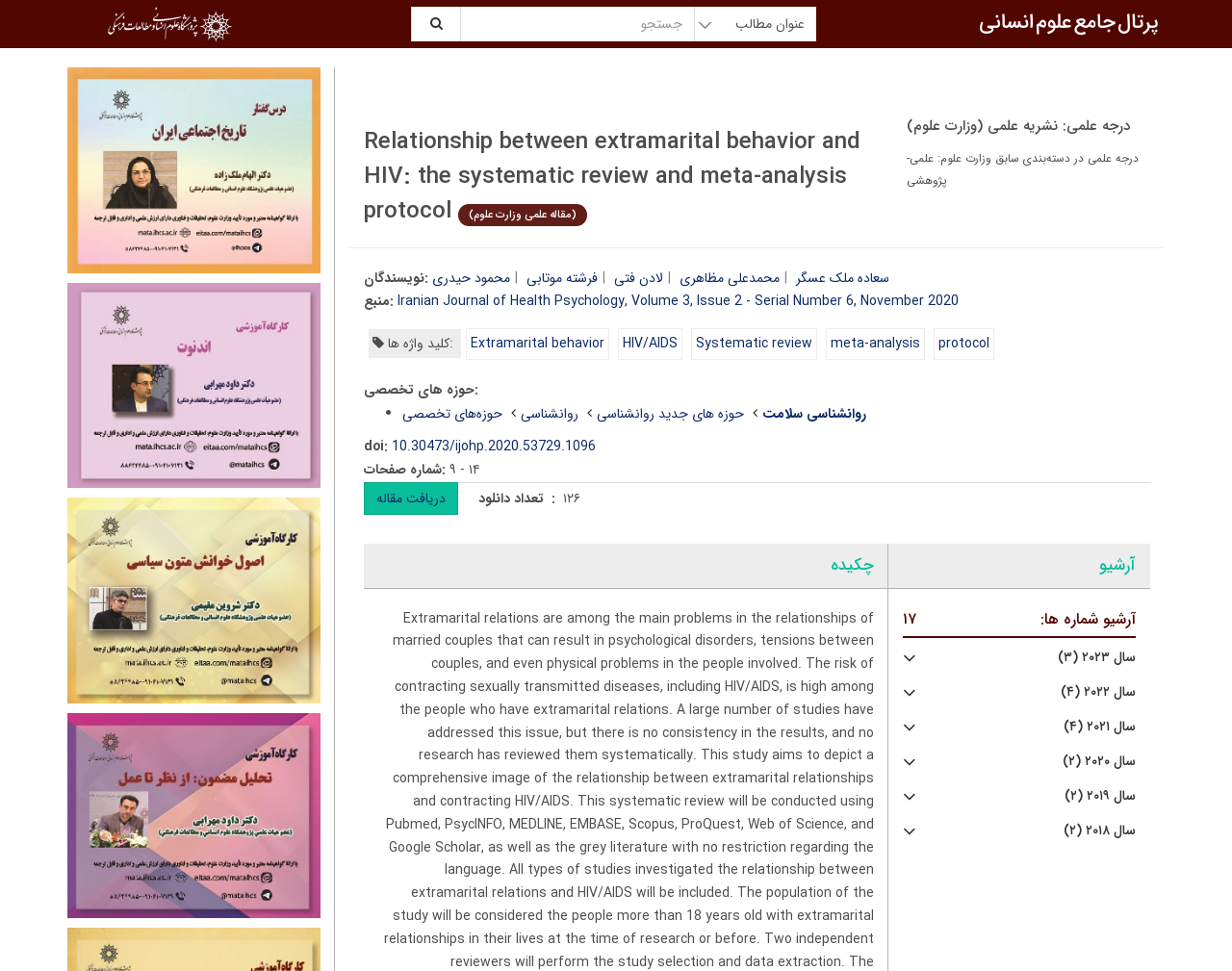Identify the bounding box coordinates necessary to click and complete the given instruction: "Read the abstract".

[0.307, 0.56, 0.709, 0.606]